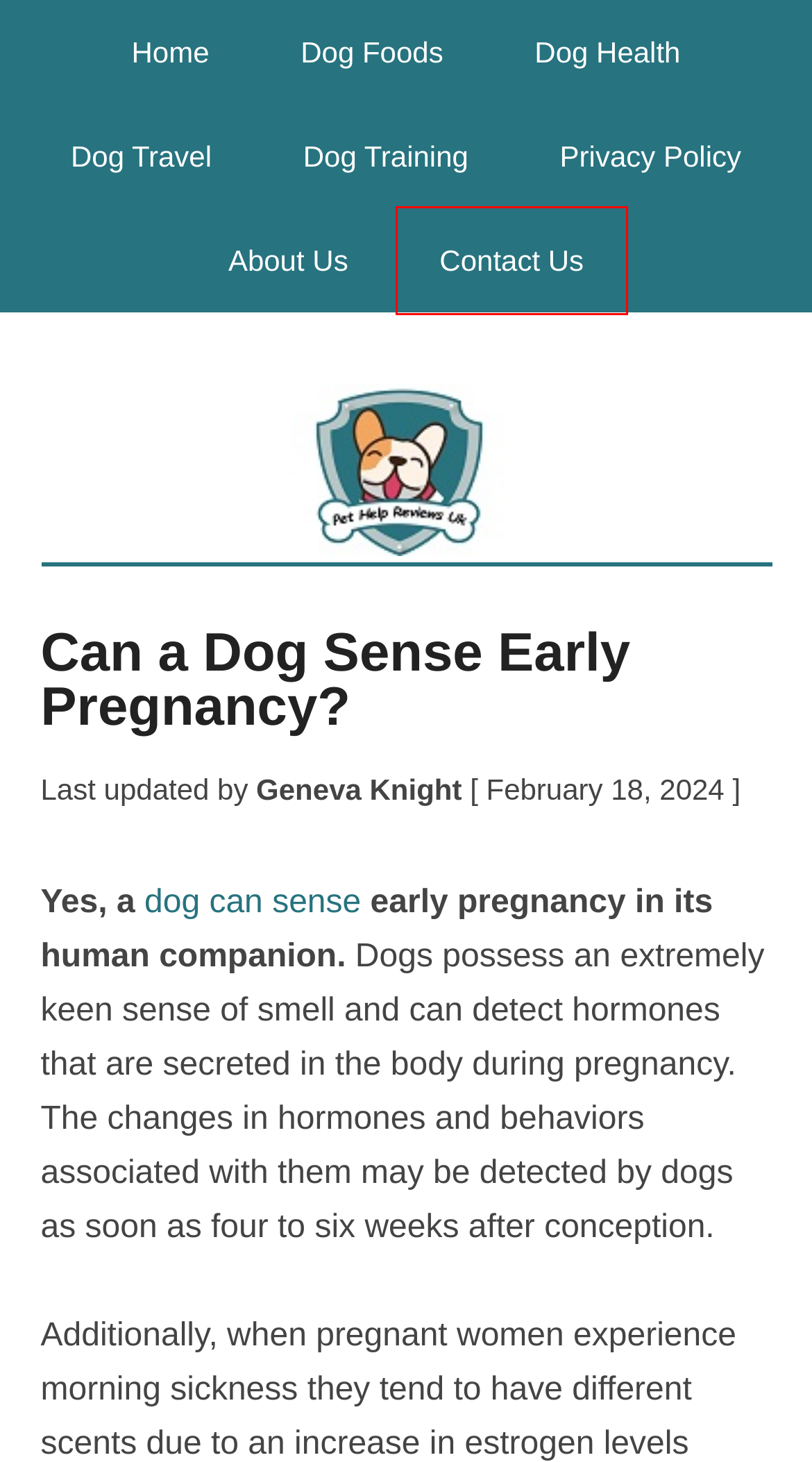You have a screenshot of a webpage where a red bounding box highlights a specific UI element. Identify the description that best matches the resulting webpage after the highlighted element is clicked. The choices are:
A. Can Dogs Sense Negative Energy? – Pet Help Reviews UK
B. Dog Training – Pet Help Reviews UK
C. Privacy Policy | Pet Help Reviews UK
D. Contact Us | Pet Help Reviews UK
E. About Us | Pet Help Reviews UK
F. Dog Food Reviews & Guides – Pet Help Reviews UK
G. Dog Health – Pet Help Reviews UK
H. Pet Product Reviews & Guides – Pet Help Reviews UK

D